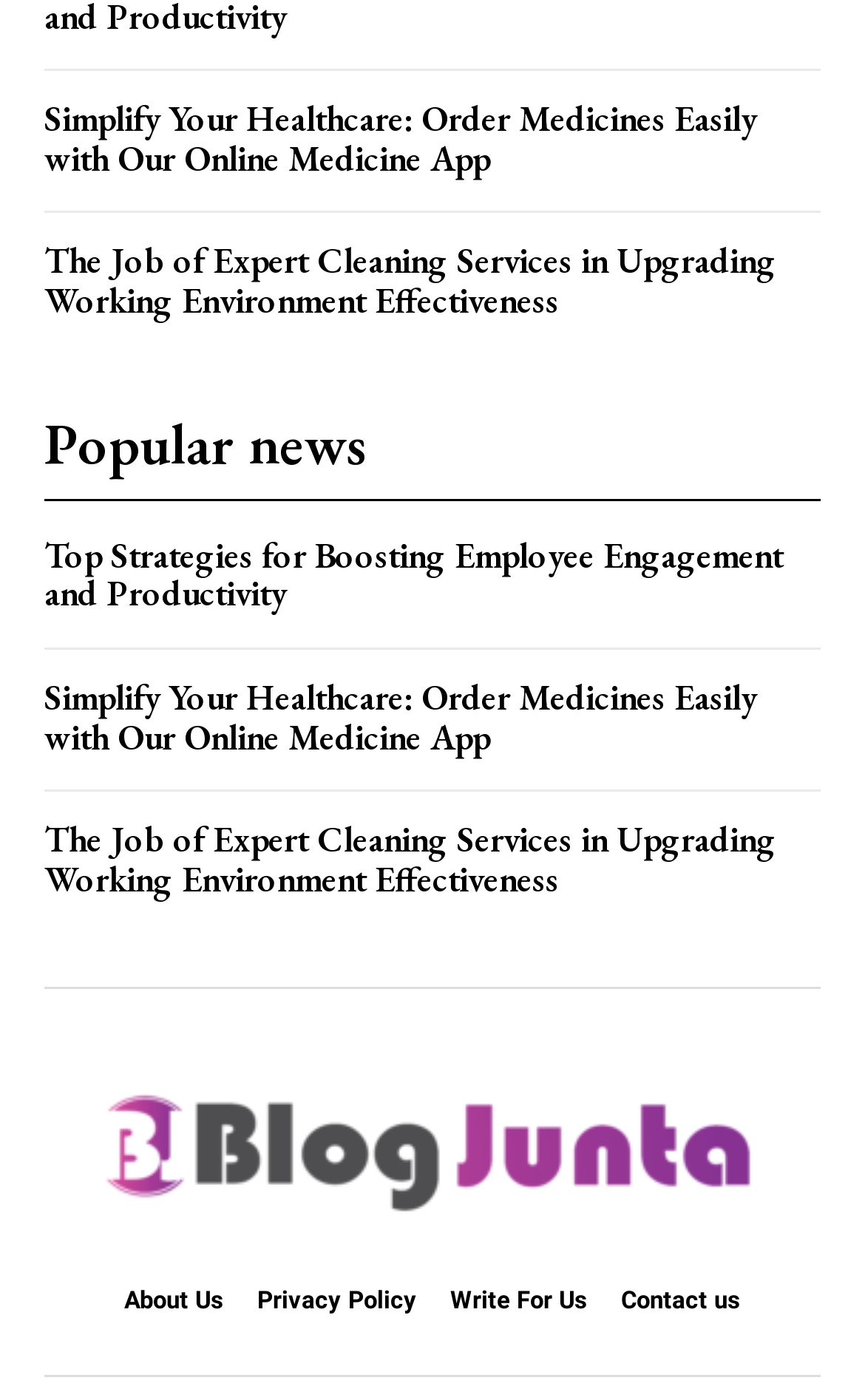Please give a succinct answer using a single word or phrase:
What is the text of the first link?

Simplify Your Healthcare: Order Medicines Easily with Our Online Medicine App